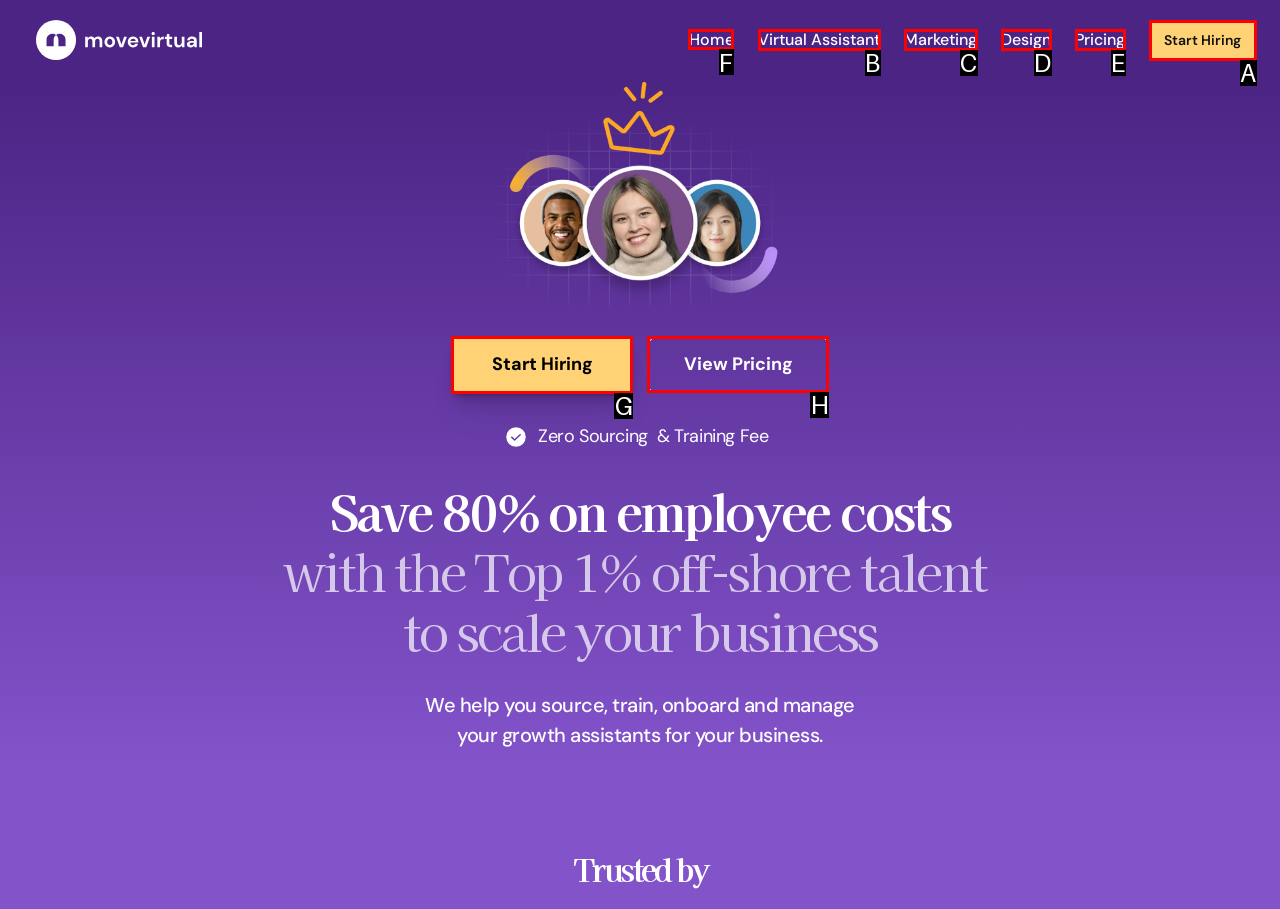To achieve the task: Click on the 'Home' link, which HTML element do you need to click?
Respond with the letter of the correct option from the given choices.

F